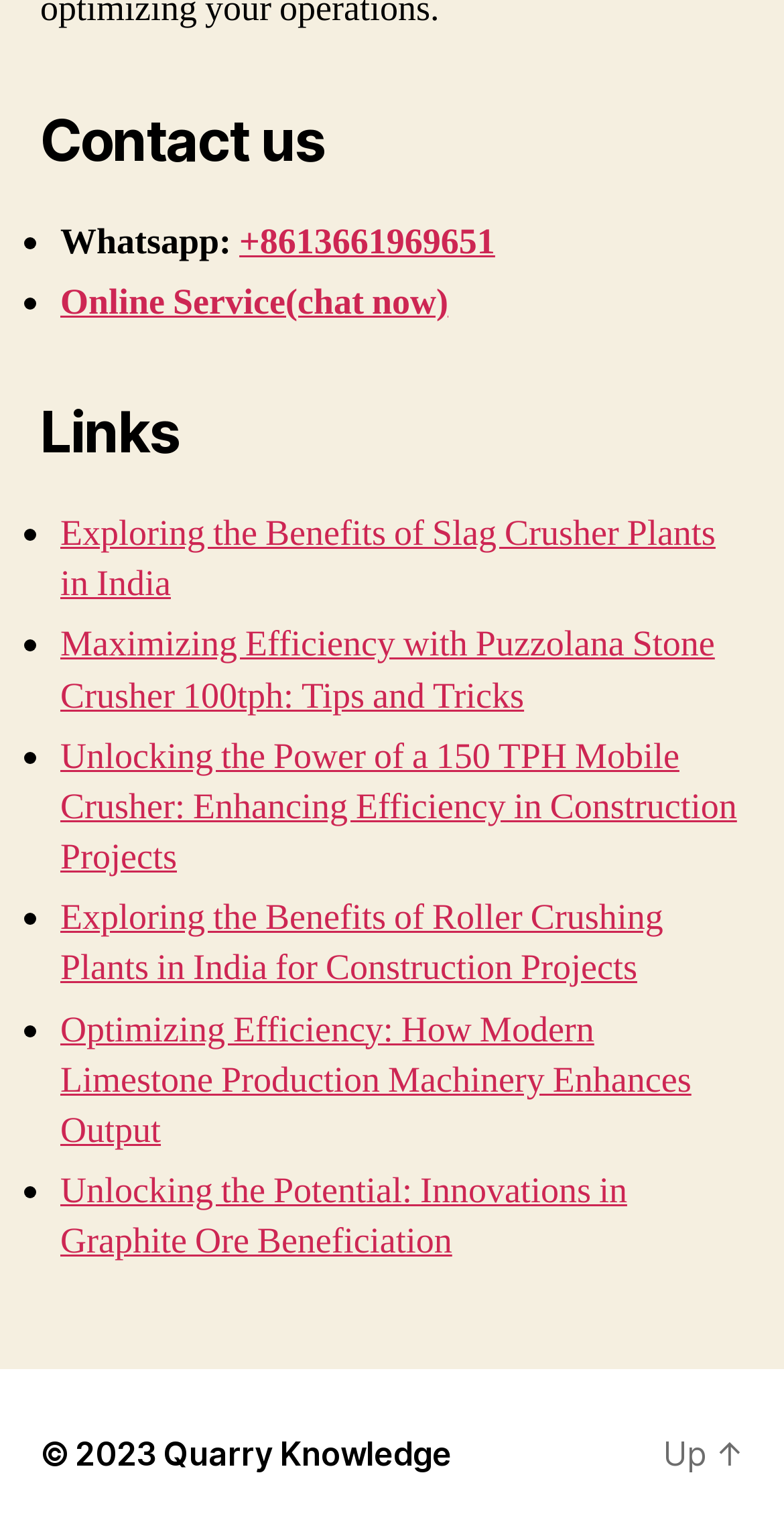Locate the bounding box coordinates of the area where you should click to accomplish the instruction: "Visit Quarry Knowledge".

[0.208, 0.931, 0.576, 0.958]